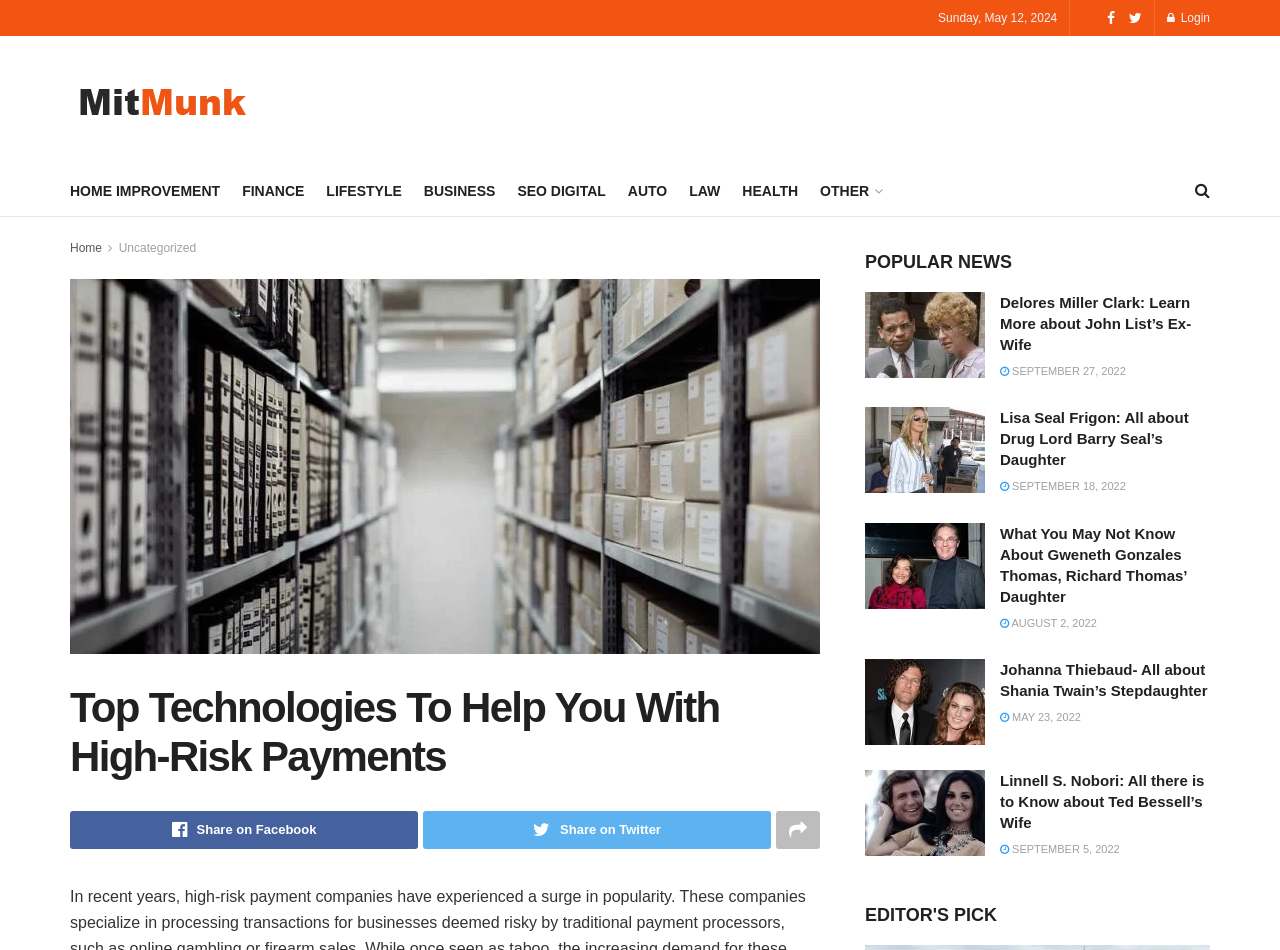Pinpoint the bounding box coordinates of the clickable area needed to execute the instruction: "View the 'EDITOR'S PICK' section". The coordinates should be specified as four float numbers between 0 and 1, i.e., [left, top, right, bottom].

[0.676, 0.948, 0.779, 0.979]